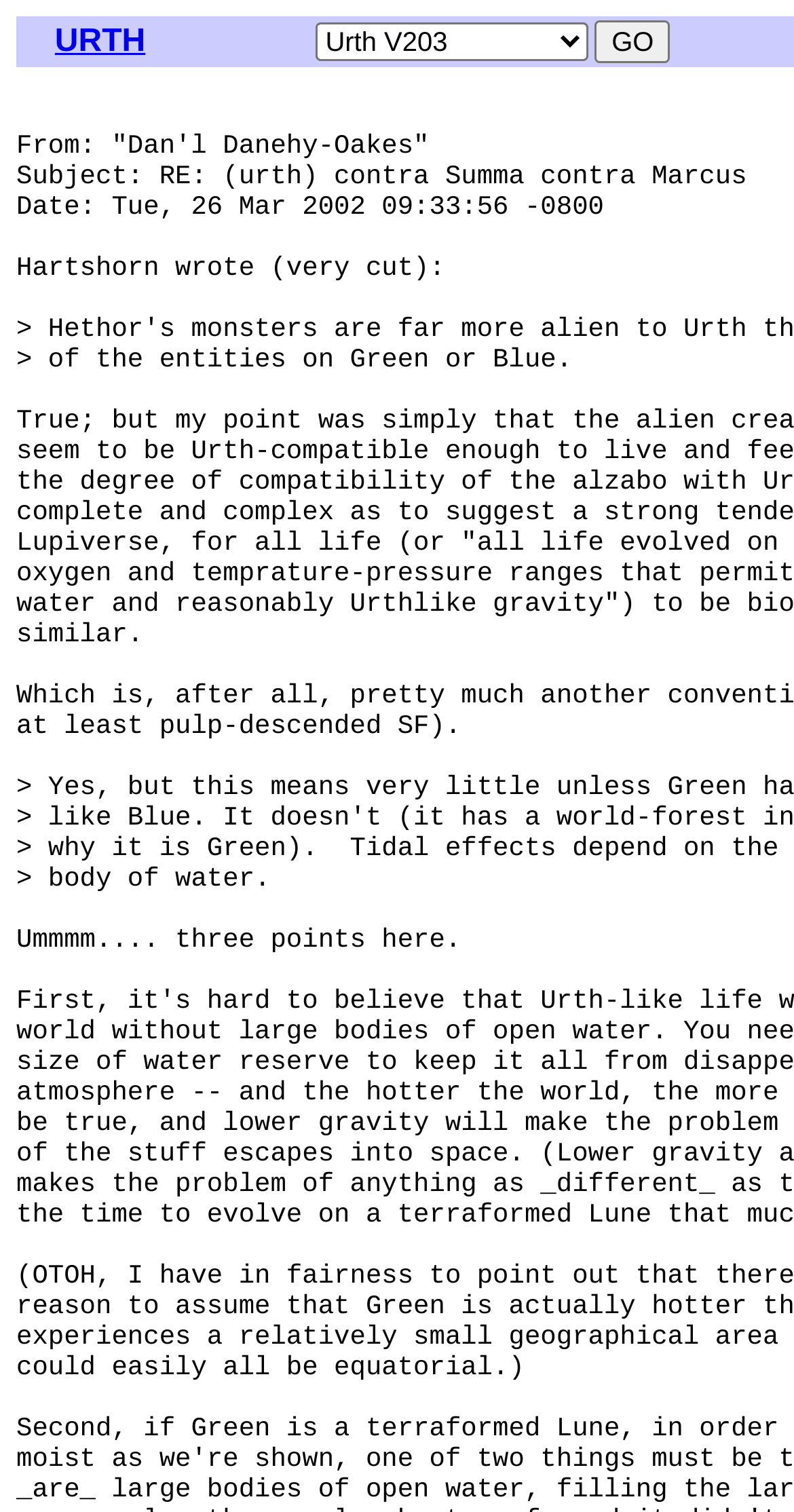Identify the bounding box for the described UI element: "URTH".

[0.069, 0.015, 0.183, 0.038]